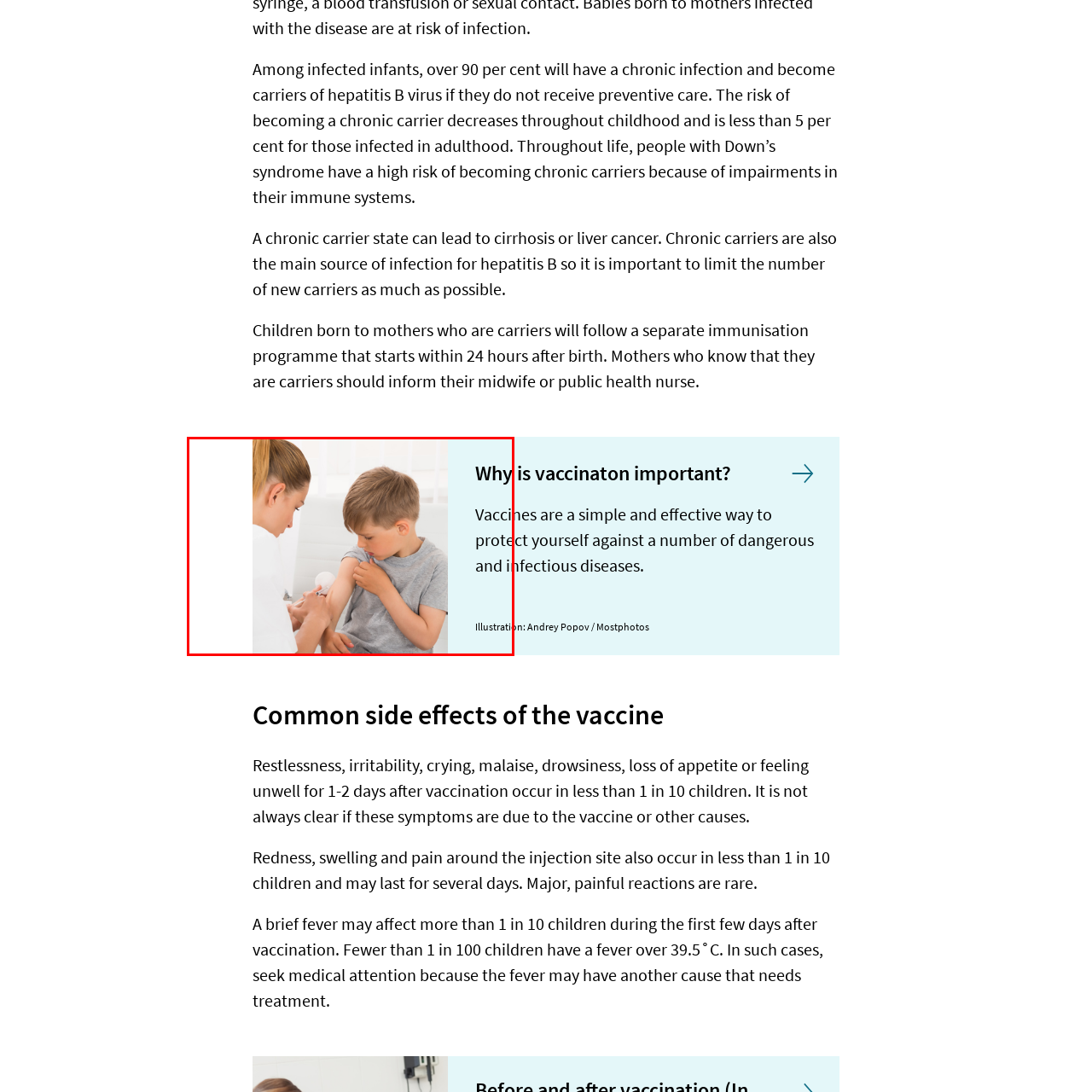Generate a detailed caption for the picture within the red-bordered area.

The image depicts a young boy receiving a vaccination from a healthcare professional. The boy appears to be attentive yet slightly apprehensive as he prepares for the vaccination. This visual serves to emphasize the importance of vaccinations in protecting children against infectious diseases. The accompanying text highlights that vaccines are vital in reducing the risk of serious illnesses and underscores the need for early immunization, particularly for children born to hepatitis B carriers. The illustration is attributed to Andrey Popov, showcasing a friendly and reassuring approach to healthcare. Overall, the image is an essential part of conveying the message about the significance of vaccination in maintaining public health.